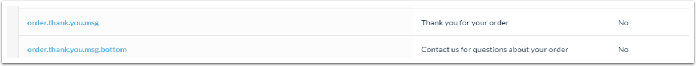Provide an in-depth description of the image.

The image displays a user interface segment related to order confirmation message settings. It features two entries, each associated with specific content for an order confirmation page. 

1. The first entry is labeled "order.thank.you.msg" and contains the message "Thank you for your order," indicating a customer acknowledgment of their purchase.
2. The second entry, labeled "order.thank.you.msg.bottom," presents a follow-up message: "Contact us for questions about your order," providing customers with a point of contact for any inquiries they may have post-purchase.

Both entries are designed to enhance customer communication and experience following a transaction. The interface also suggests the ability to manage or edit these messages, likely allowing users to customize the text as needed. Additionally, there are indicators for functionality, such as toggles or buttons that may allow further actions related to these message settings.